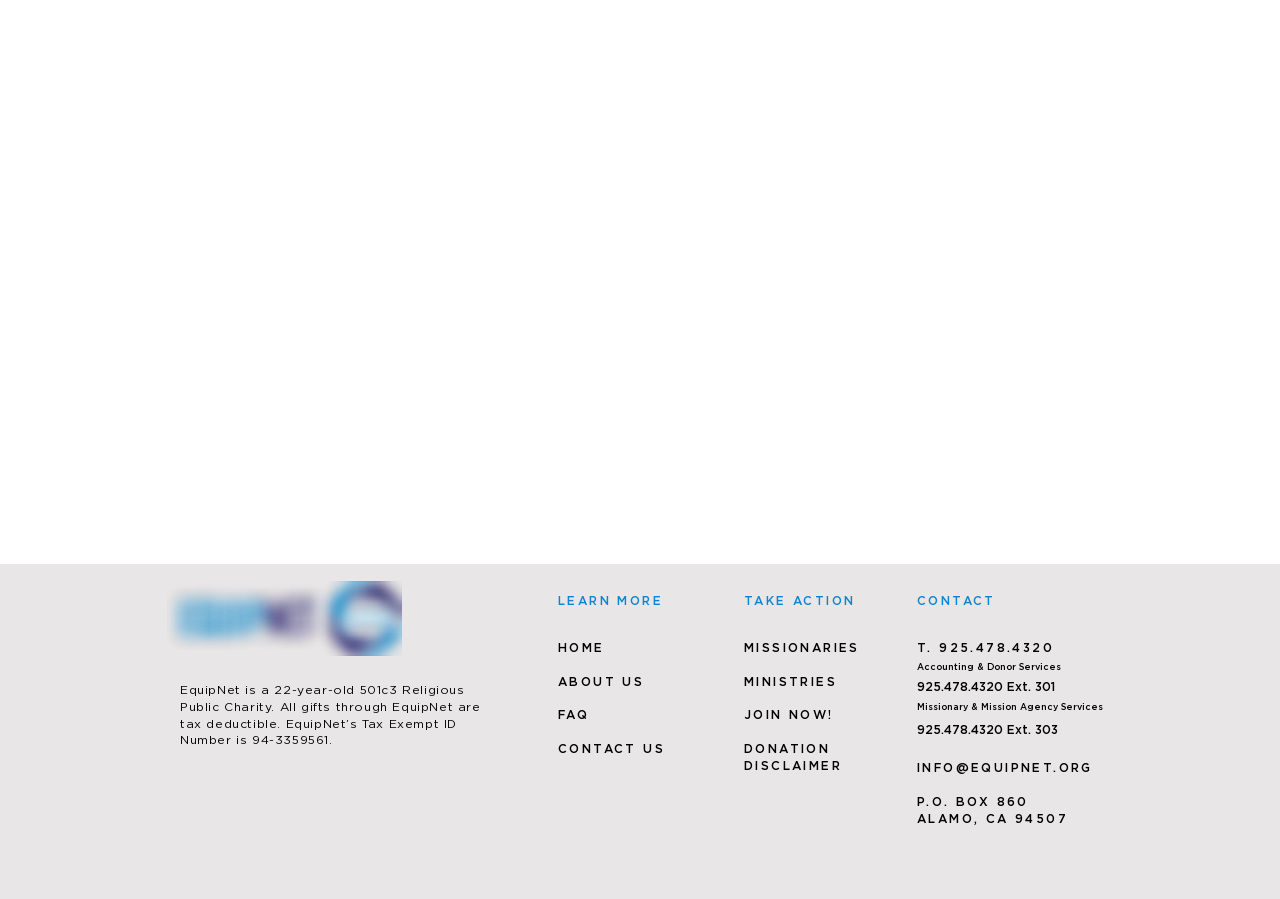Determine the bounding box coordinates for the element that should be clicked to follow this instruction: "Click LEARN MORE". The coordinates should be given as four float numbers between 0 and 1, in the format [left, top, right, bottom].

[0.436, 0.66, 0.518, 0.676]